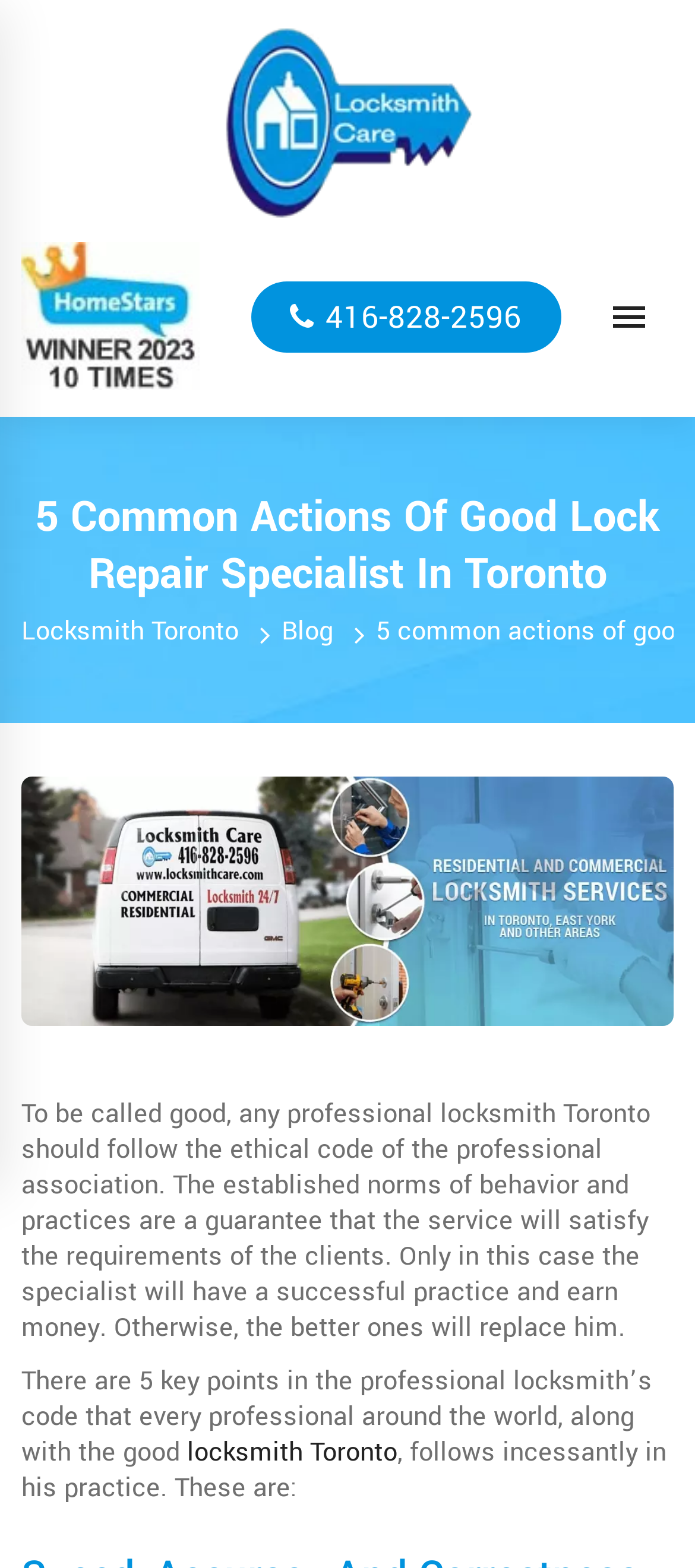What is the topic of the blog post? Please answer the question using a single word or phrase based on the image.

Good lock repair specialist in Toronto